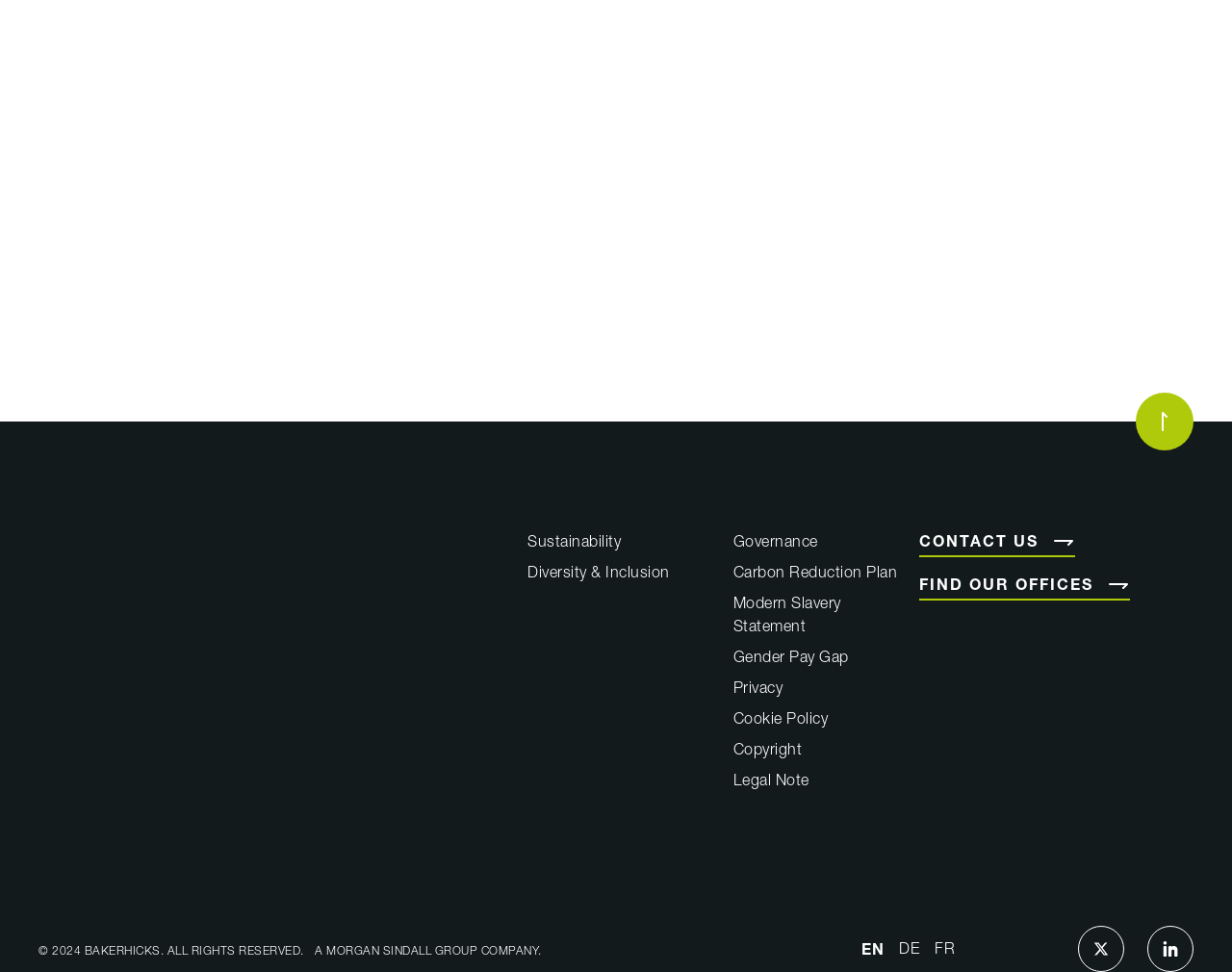What is the language of the webpage?
Please provide a single word or phrase answer based on the image.

English